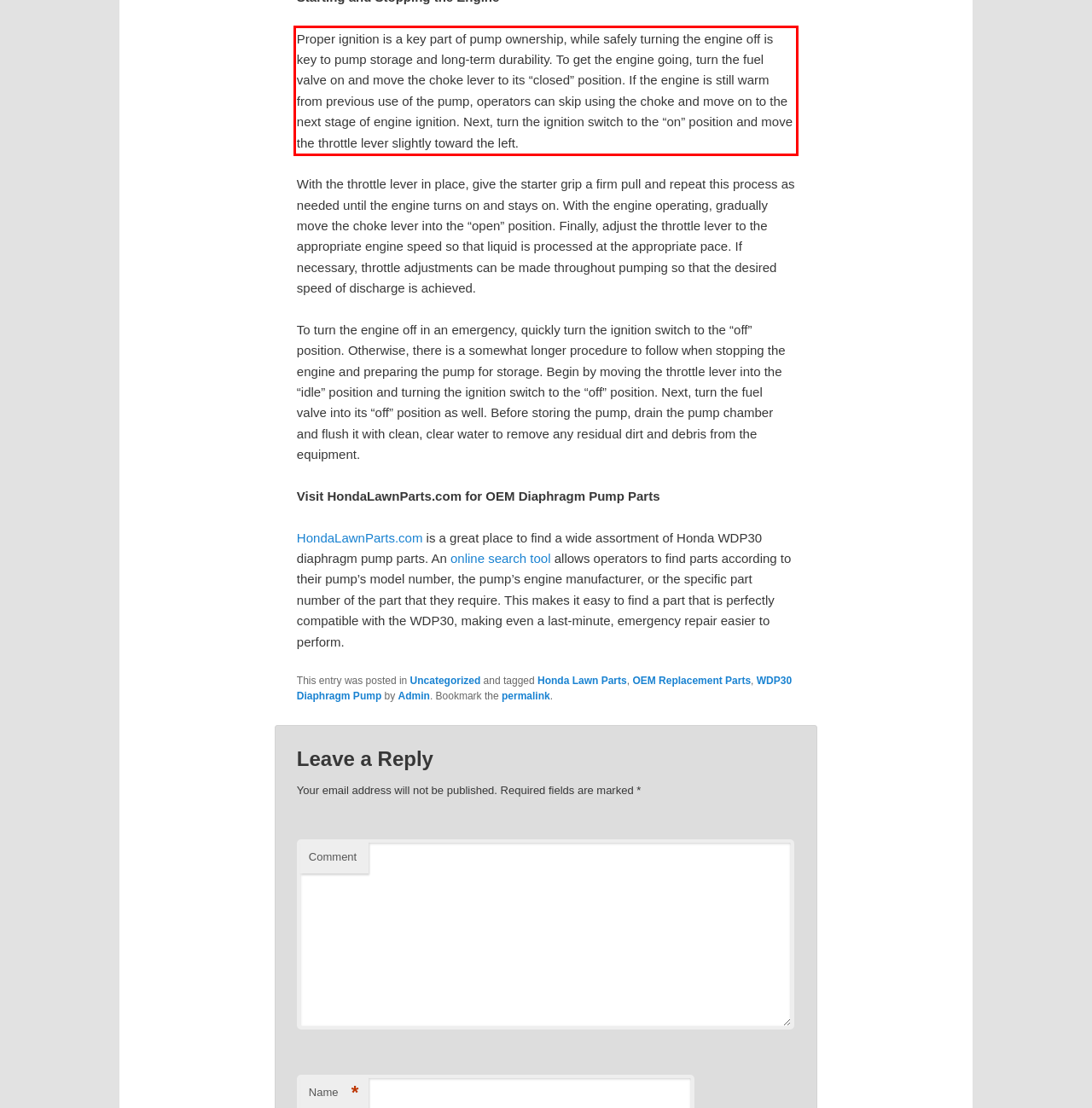You are presented with a webpage screenshot featuring a red bounding box. Perform OCR on the text inside the red bounding box and extract the content.

Proper ignition is a key part of pump ownership, while safely turning the engine off is key to pump storage and long-term durability. To get the engine going, turn the fuel valve on and move the choke lever to its “closed” position. If the engine is still warm from previous use of the pump, operators can skip using the choke and move on to the next stage of engine ignition. Next, turn the ignition switch to the “on” position and move the throttle lever slightly toward the left.